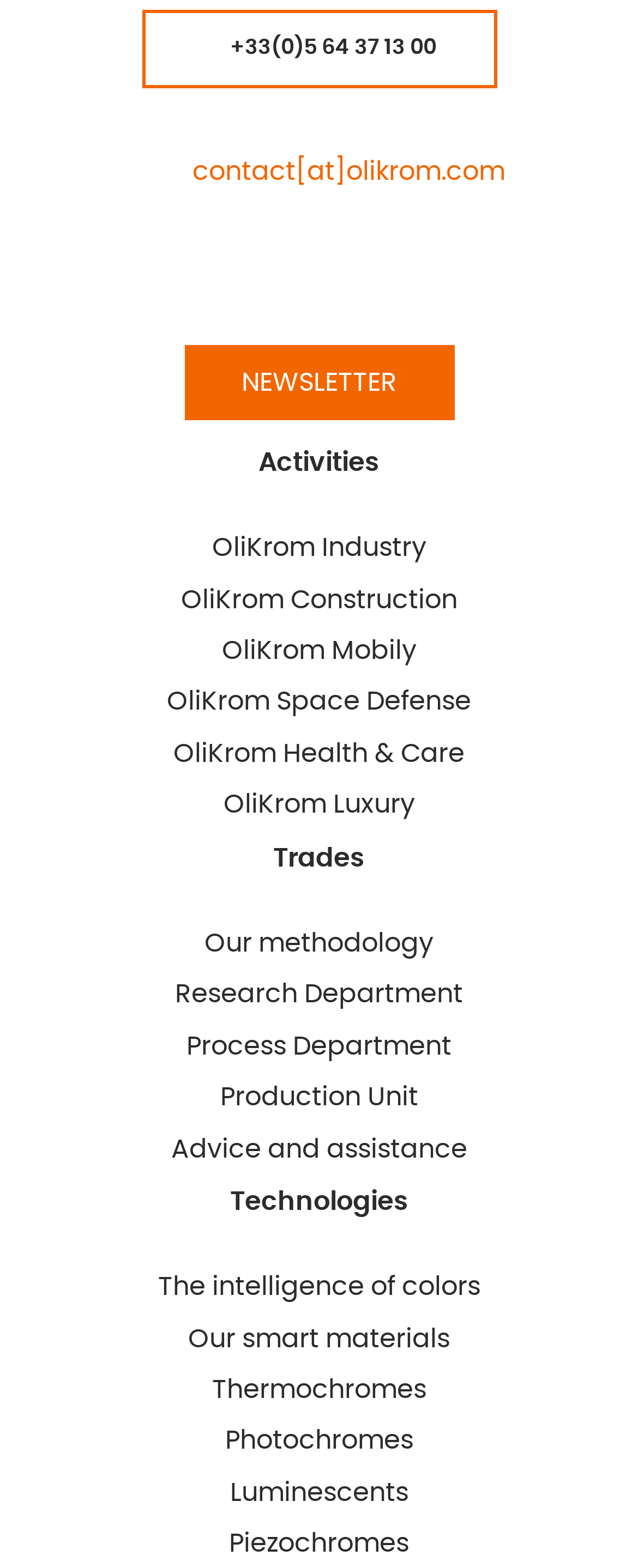Could you provide the bounding box coordinates for the portion of the screen to click to complete this instruction: "Click the Sandstorm Logo"?

None